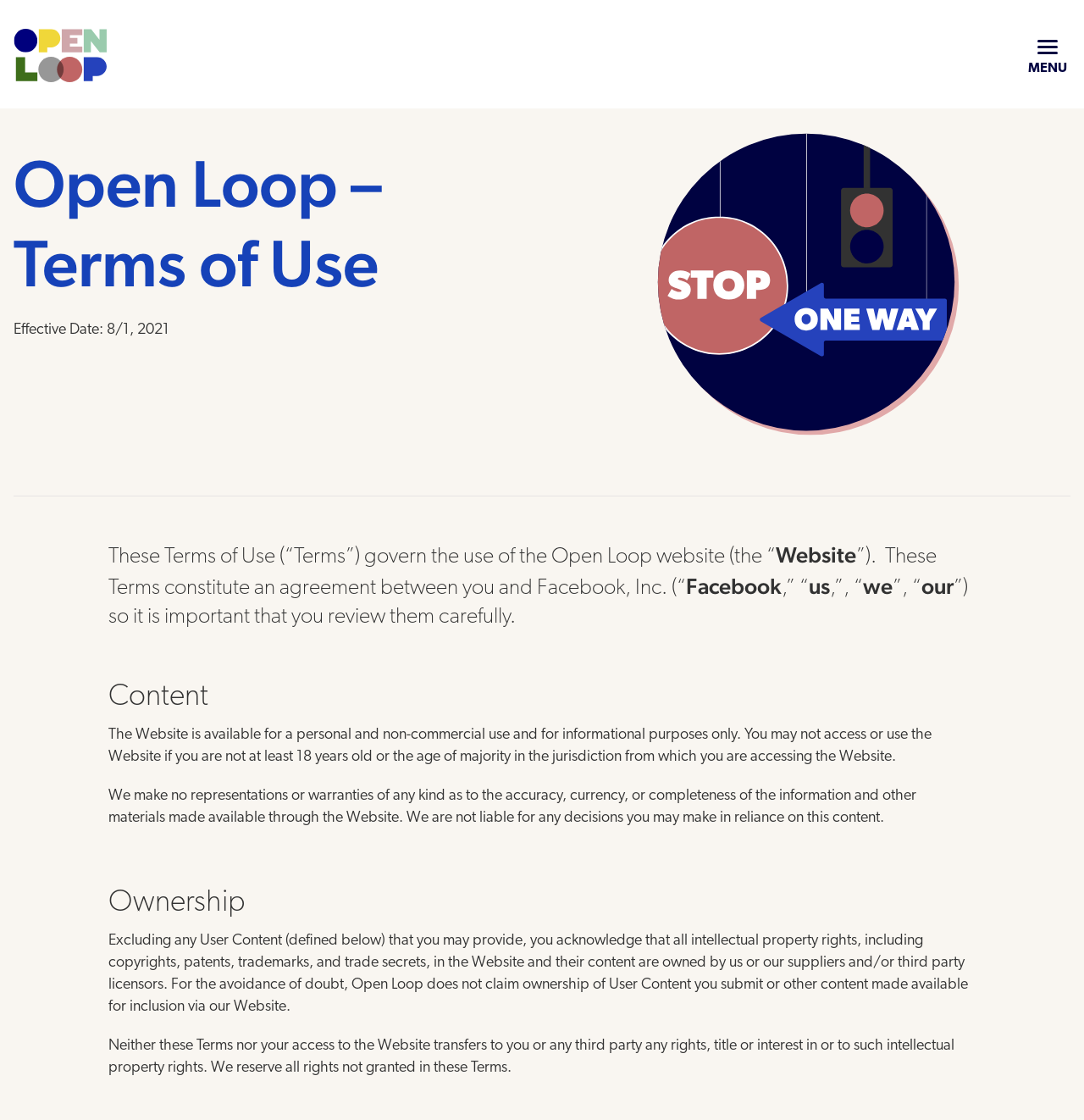Please determine the bounding box coordinates for the element with the description: "Menu".

[0.945, 0.005, 0.988, 0.101]